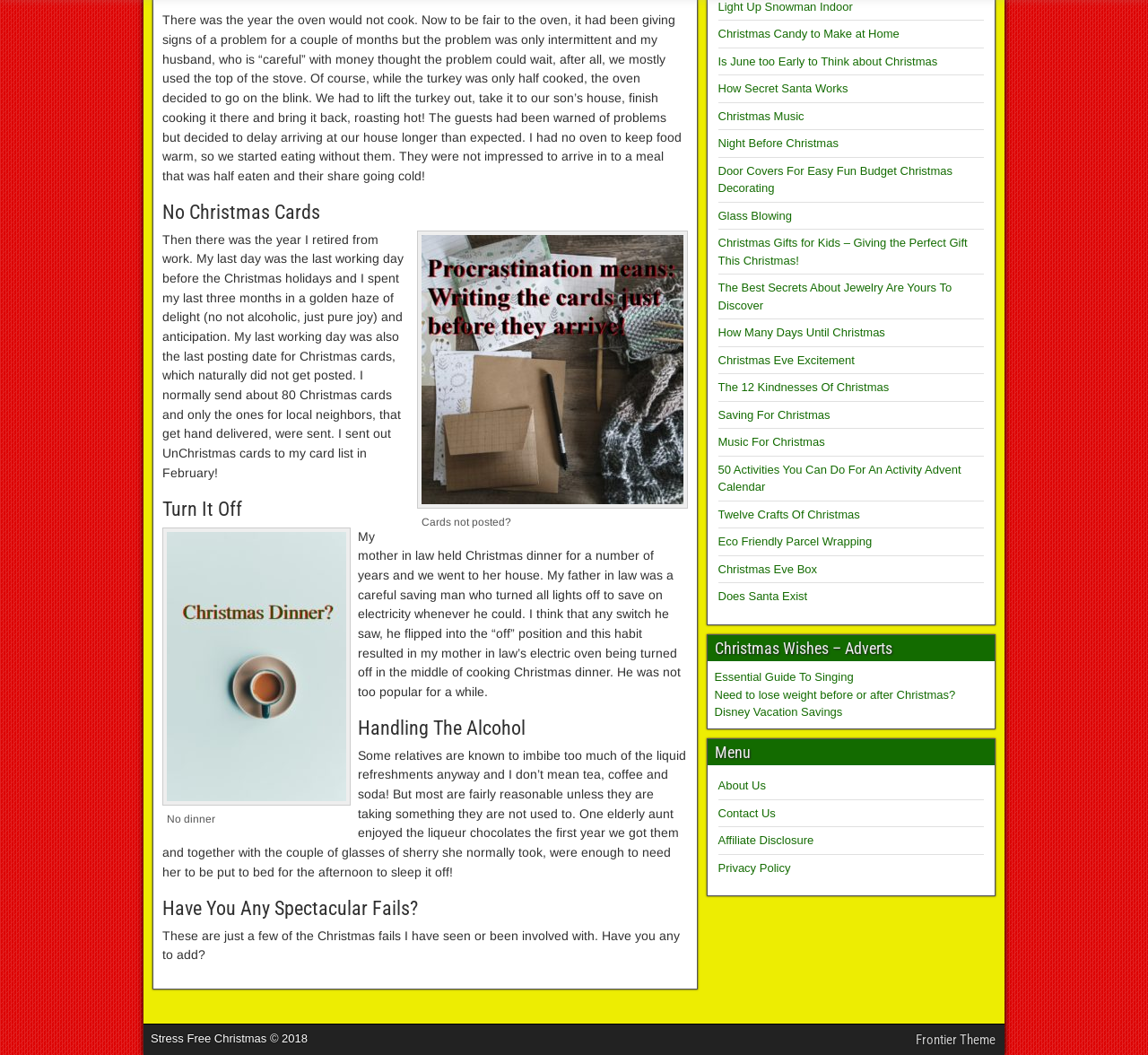Find the bounding box coordinates of the element's region that should be clicked in order to follow the given instruction: "Explore 'Christmas Gifts for Kids – Giving the Perfect Gift This Christmas!'". The coordinates should consist of four float numbers between 0 and 1, i.e., [left, top, right, bottom].

[0.625, 0.224, 0.843, 0.253]